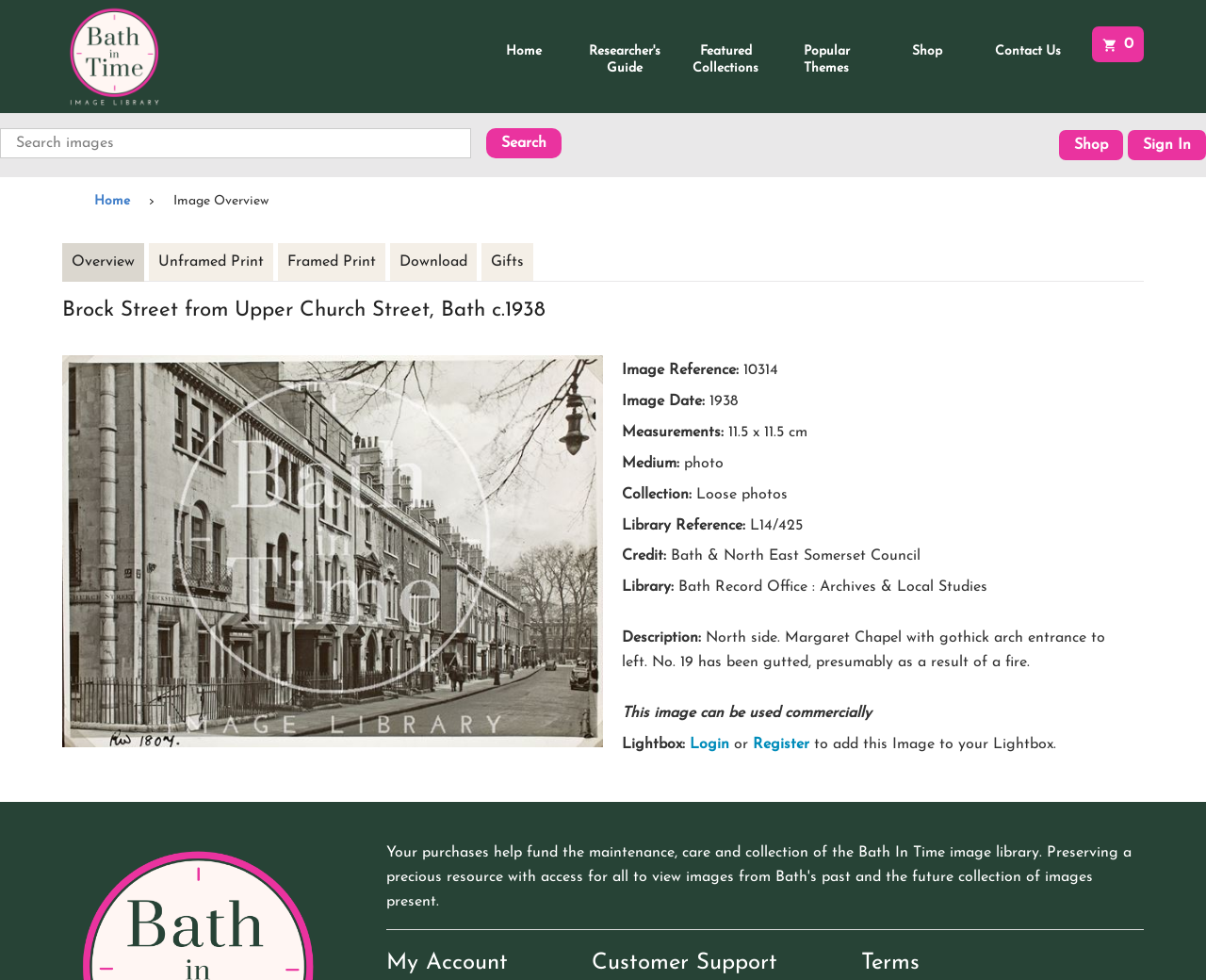Please determine the bounding box coordinates for the element that should be clicked to follow these instructions: "View Image Overview".

[0.052, 0.248, 0.12, 0.288]